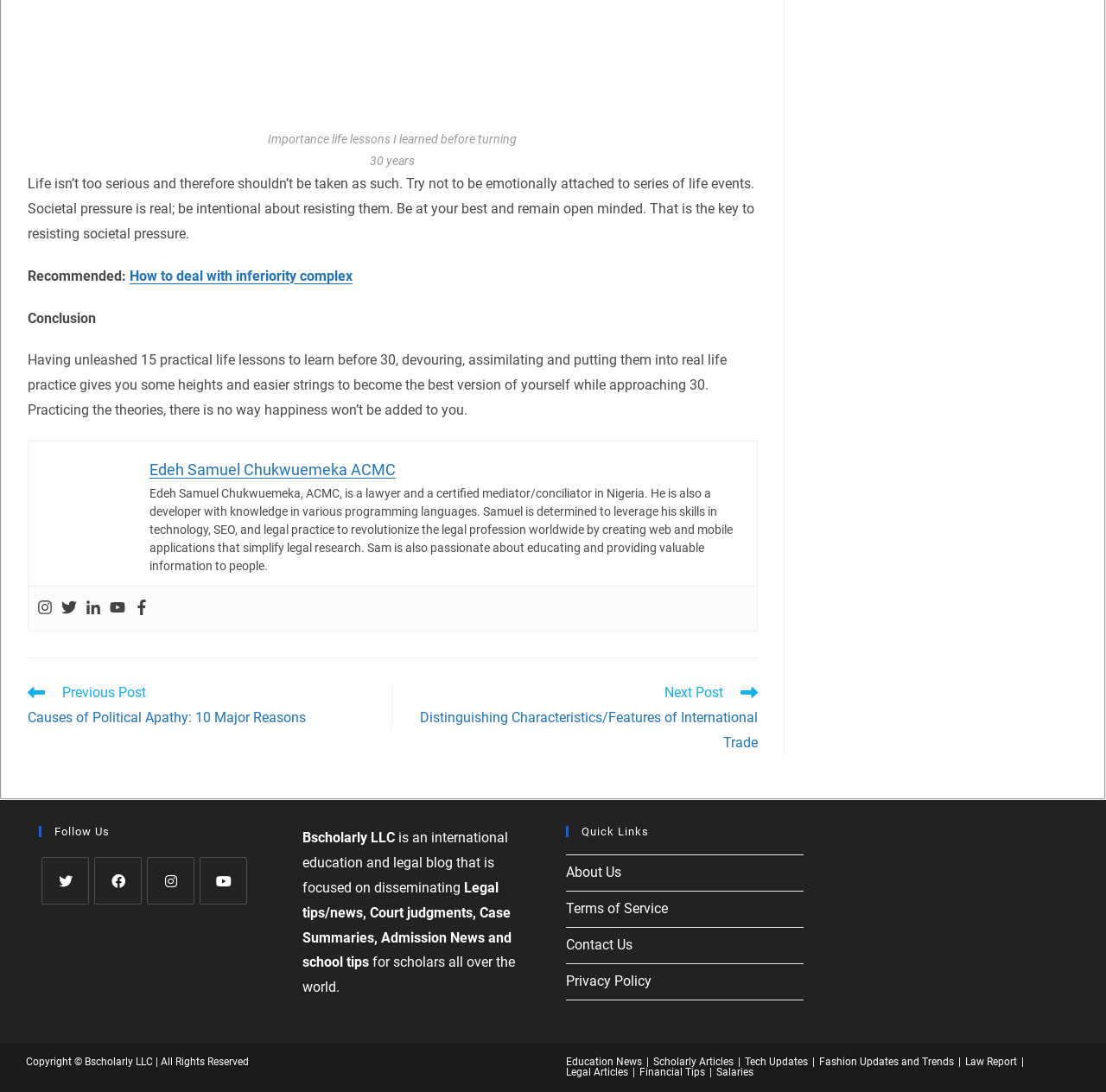Look at the image and write a detailed answer to the question: 
Who is the target audience of this website?

The target audience of this website can be inferred from the text 'Bscholarly LLC is an international education and legal blog that is focused on disseminating... for scholars all over the world', which suggests that the website is intended for scholars and students.